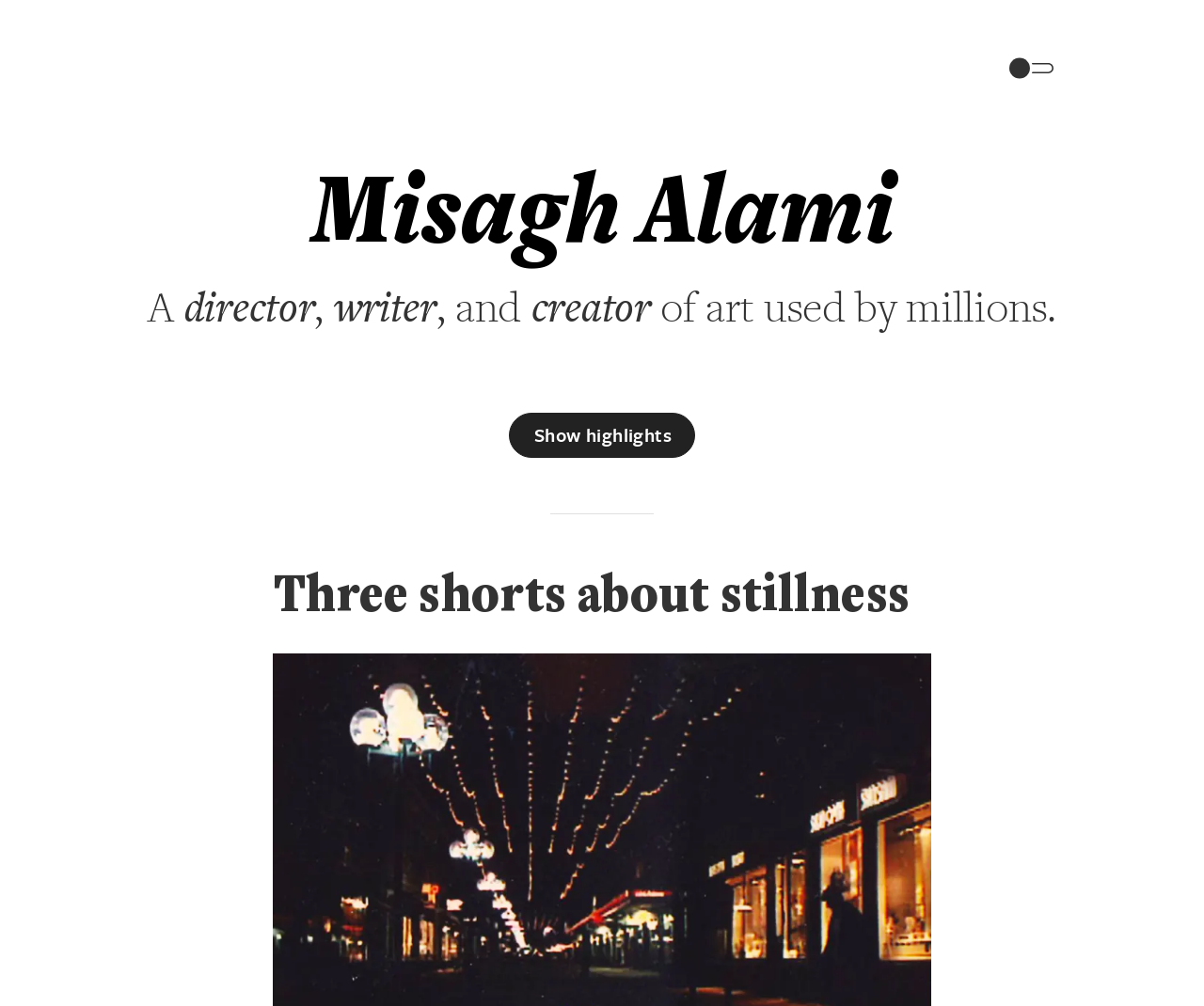Identify the bounding box for the given UI element using the description provided. Coordinates should be in the format (top-left x, top-left y, bottom-right x, bottom-right y) and must be between 0 and 1. Here is the description: Show highlights

[0.423, 0.411, 0.577, 0.455]